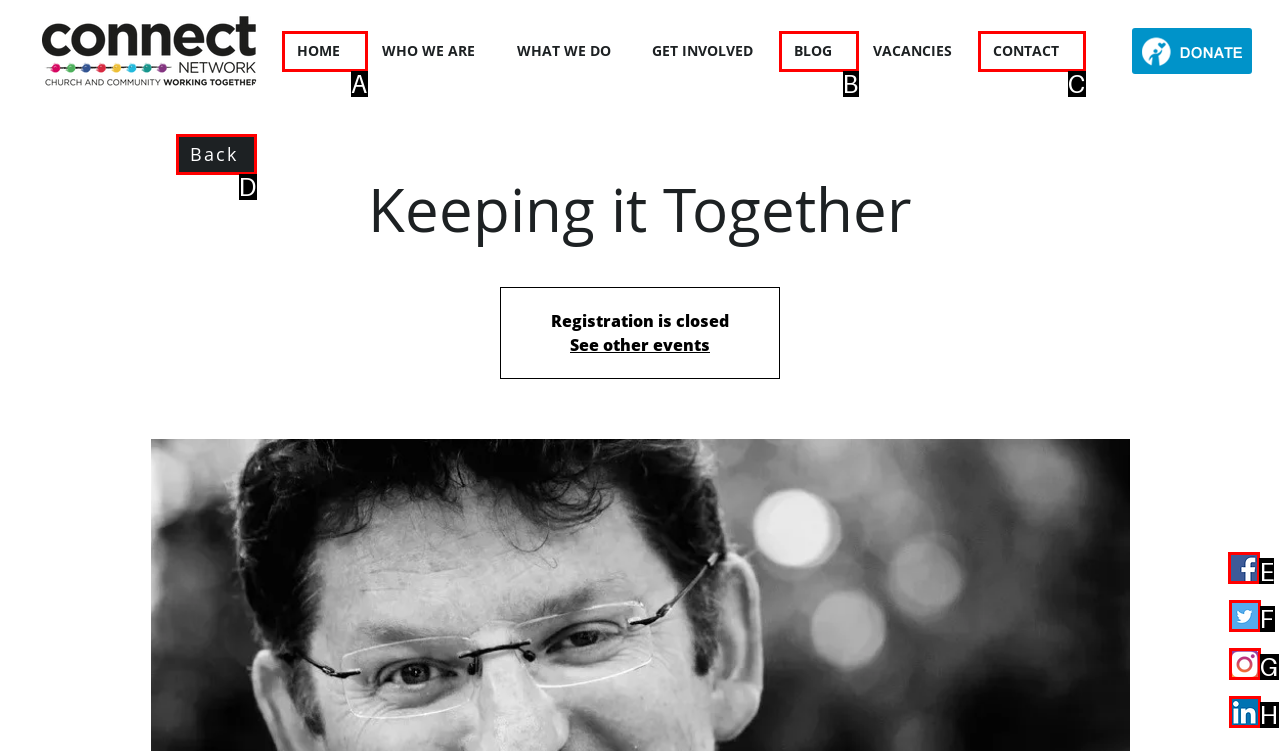Select the appropriate bounding box to fulfill the task: Go to the Facebook social media page Respond with the corresponding letter from the choices provided.

E